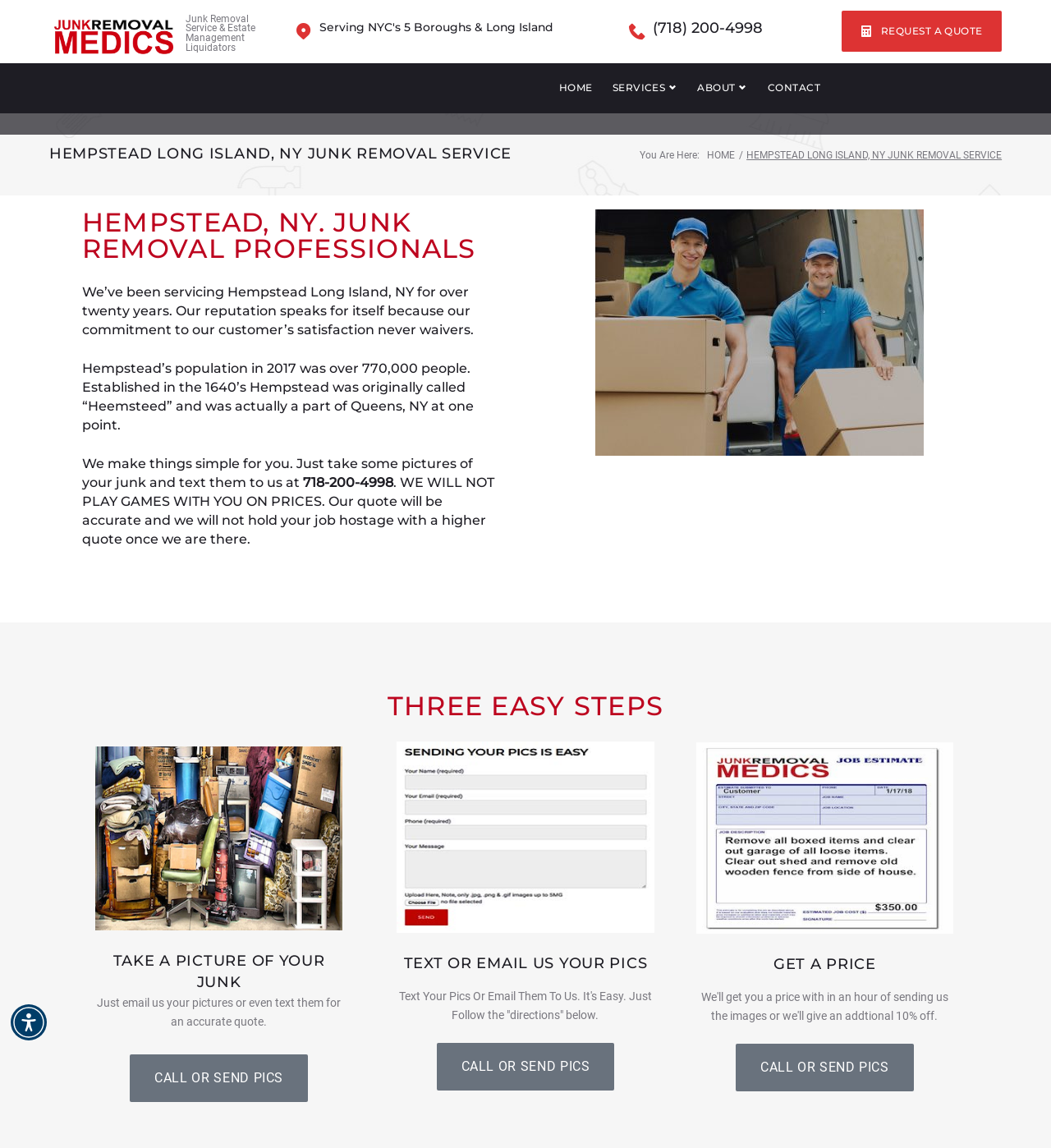Please identify the bounding box coordinates of the clickable area that will allow you to execute the instruction: "Request a quote".

[0.801, 0.017, 0.953, 0.052]